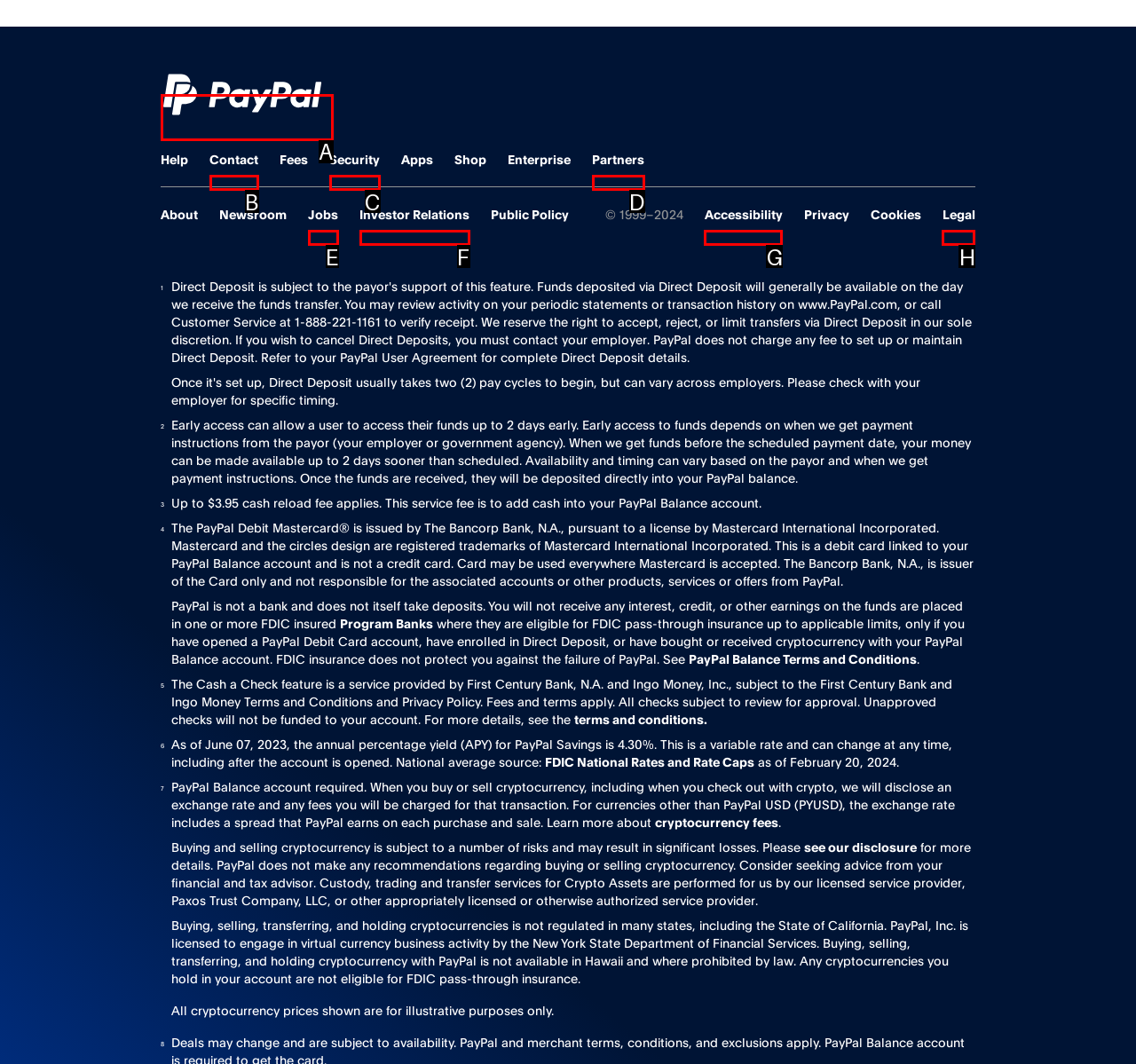Determine the appropriate lettered choice for the task: Add to Cart. Reply with the correct letter.

None